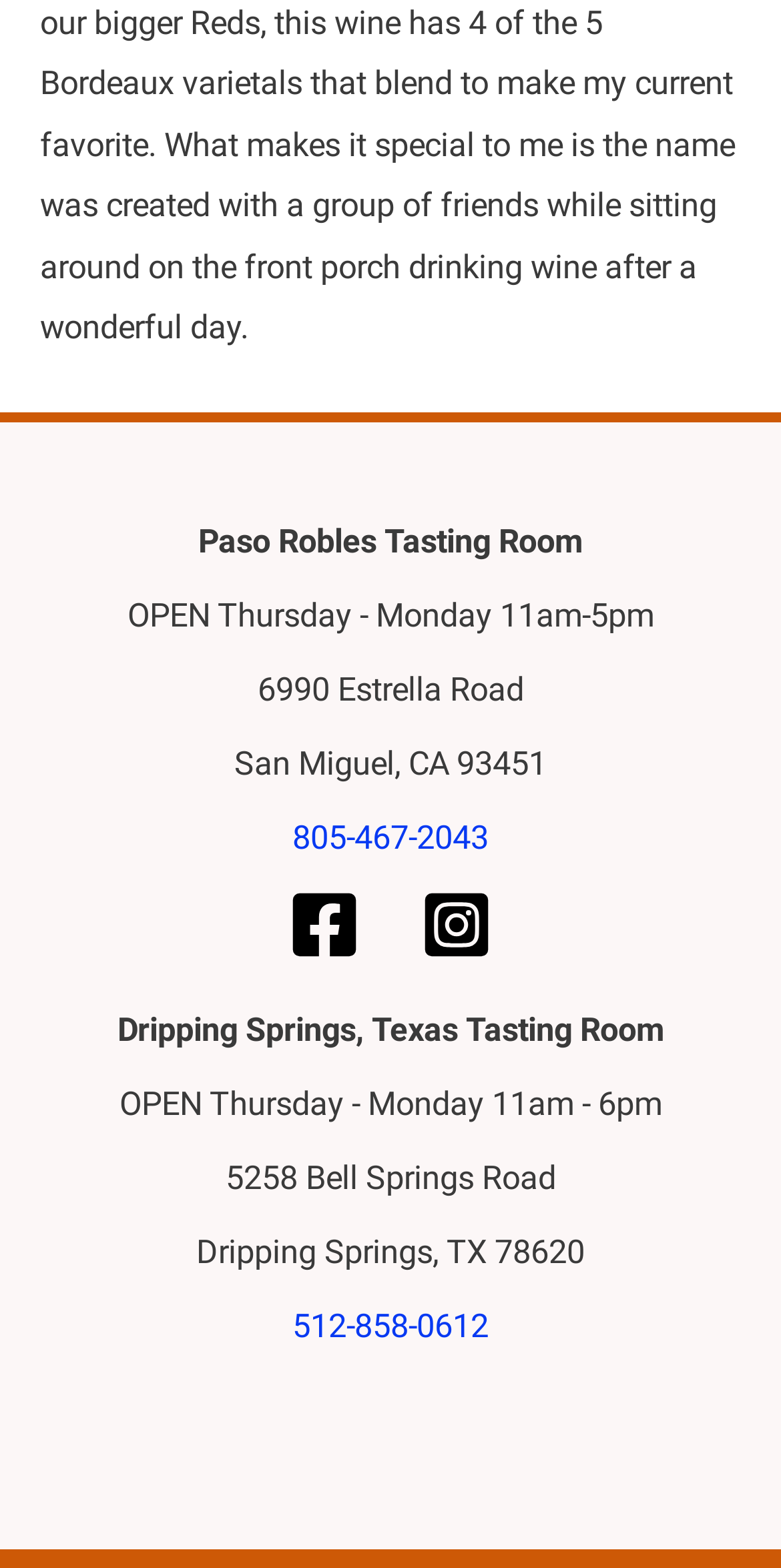Reply to the question with a single word or phrase:
What are the hours of operation for the Paso Robles Tasting Room?

Thursday - Monday 11am-5pm